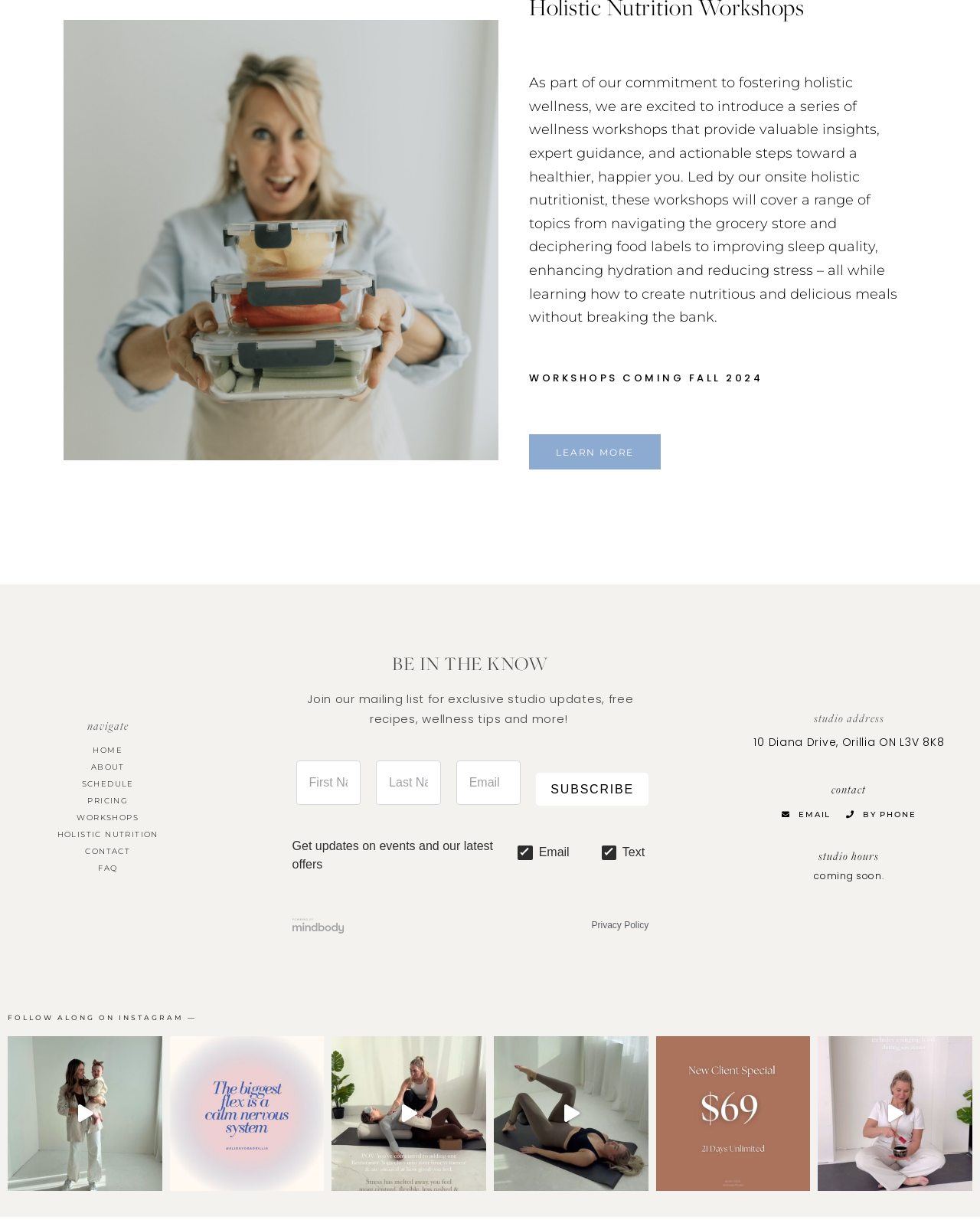Please determine the bounding box coordinates of the element's region to click for the following instruction: "Click the 'HOME' link".

[0.023, 0.608, 0.197, 0.622]